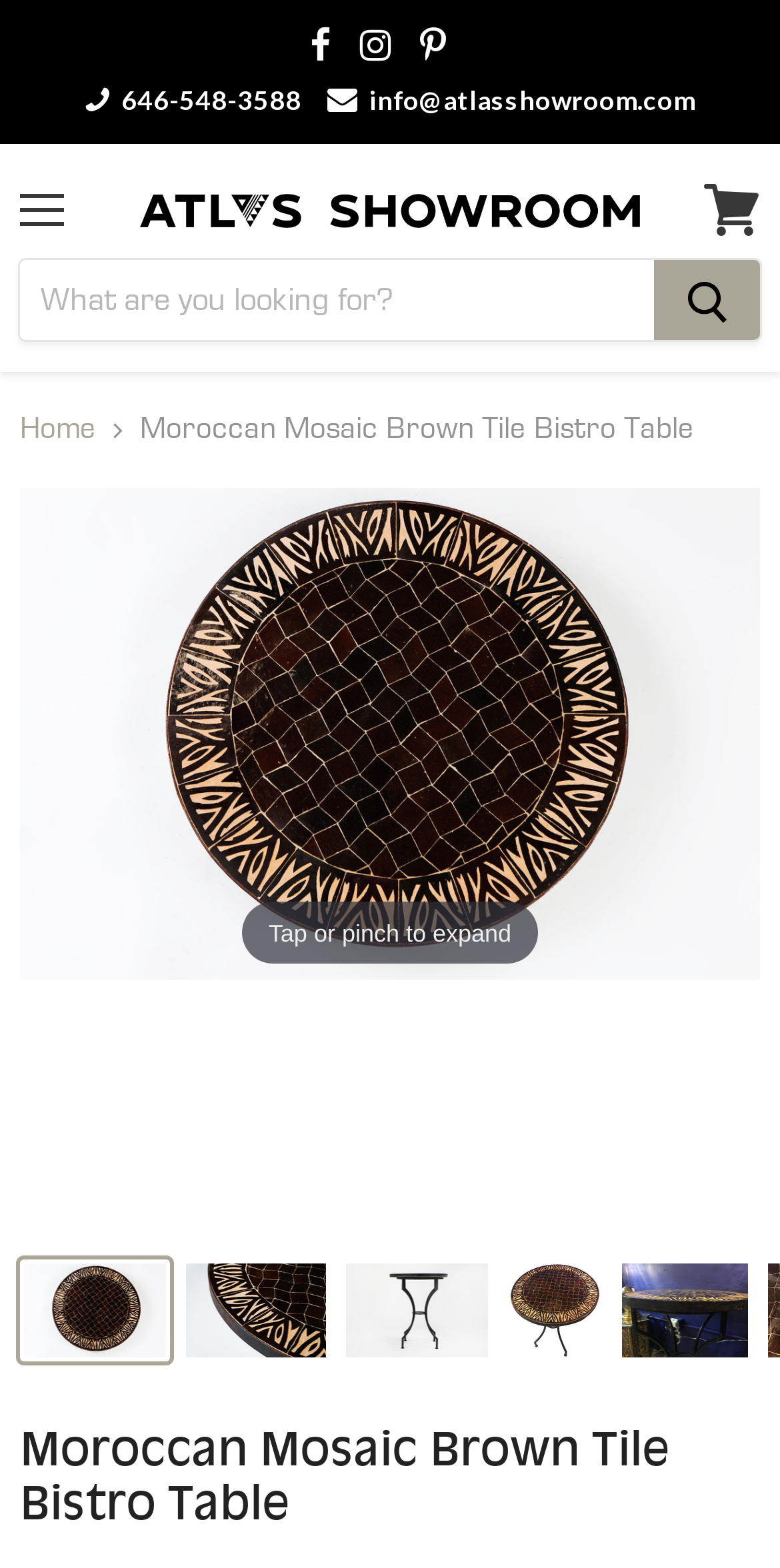Identify the bounding box for the UI element that is described as follows: "View cart".

[0.877, 0.105, 1.0, 0.164]